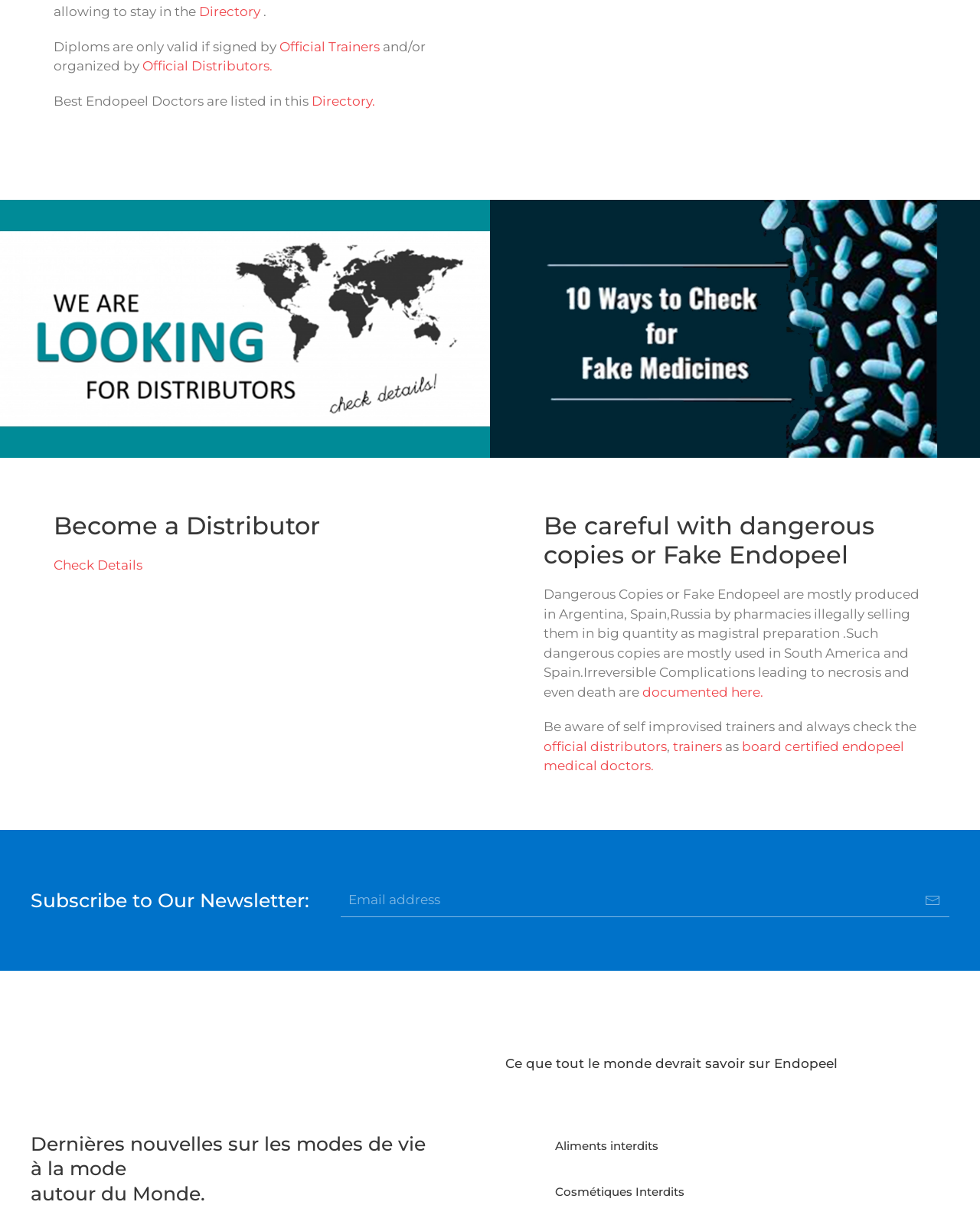What is the purpose of the directory? Based on the screenshot, please respond with a single word or phrase.

List Endopeel doctors